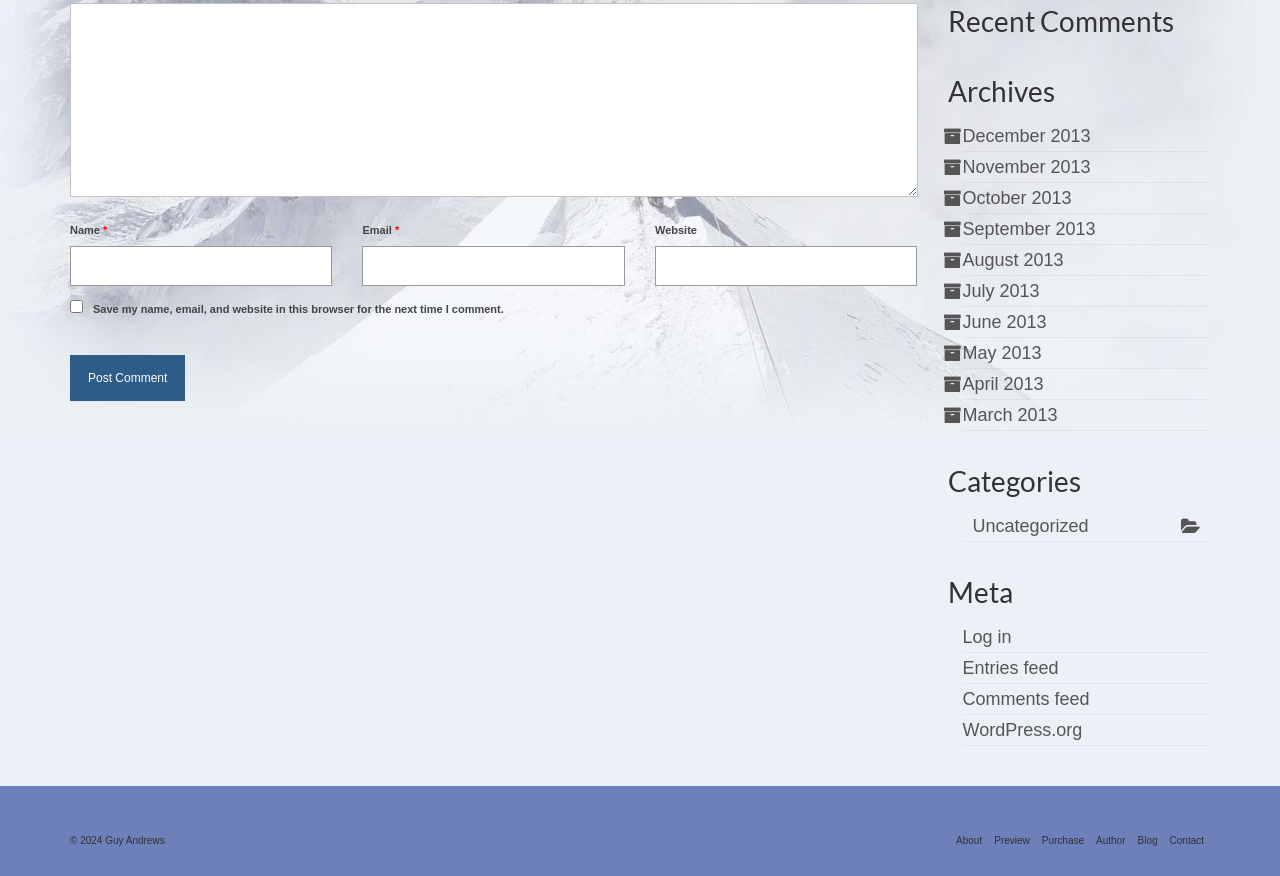Extract the bounding box coordinates of the UI element described by: "parent_node: Name * name="author"". The coordinates should include four float numbers ranging from 0 to 1, e.g., [left, top, right, bottom].

[0.055, 0.281, 0.26, 0.326]